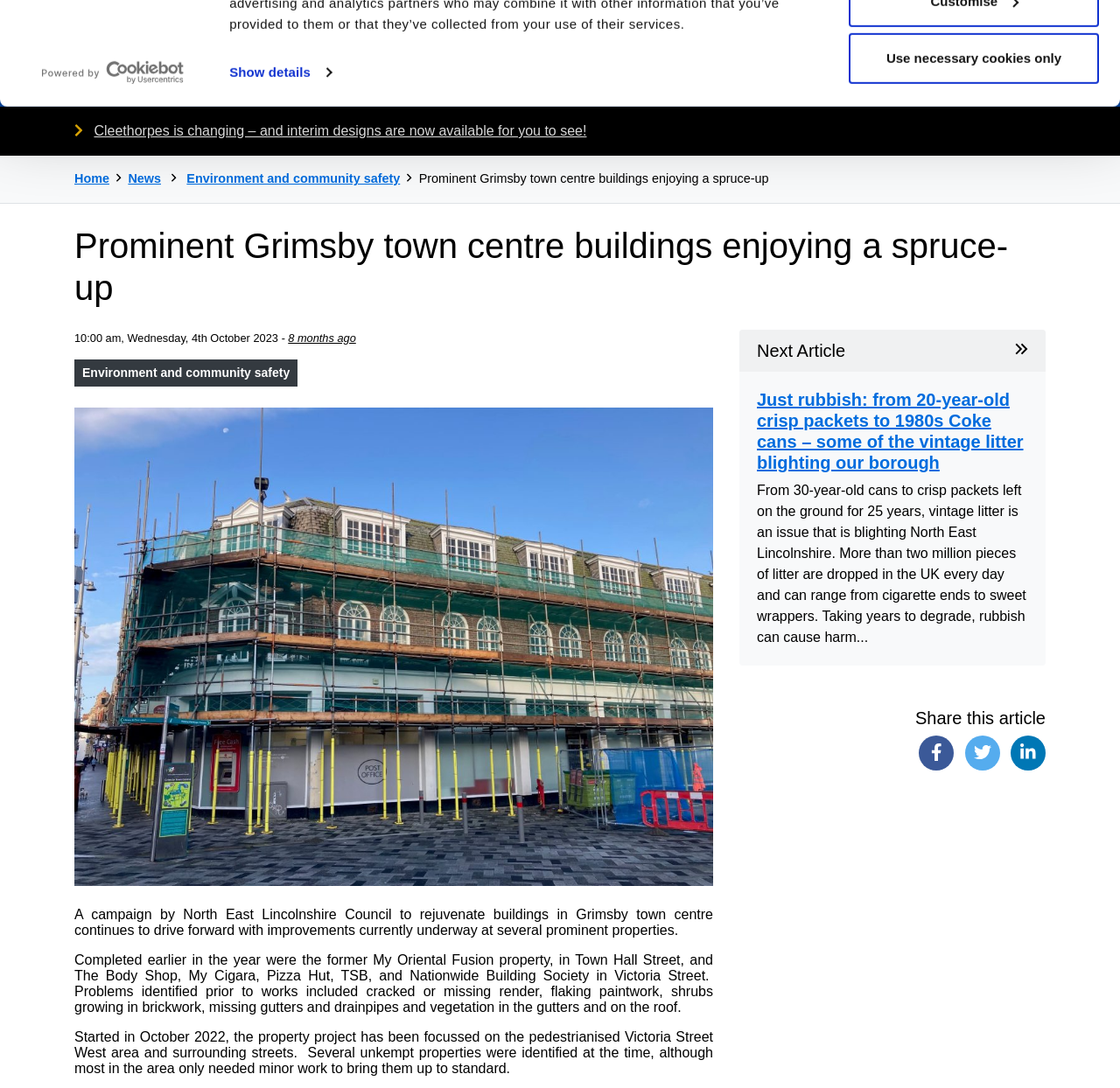Please find the main title text of this webpage.

Prominent Grimsby town centre buildings enjoying a spruce-up